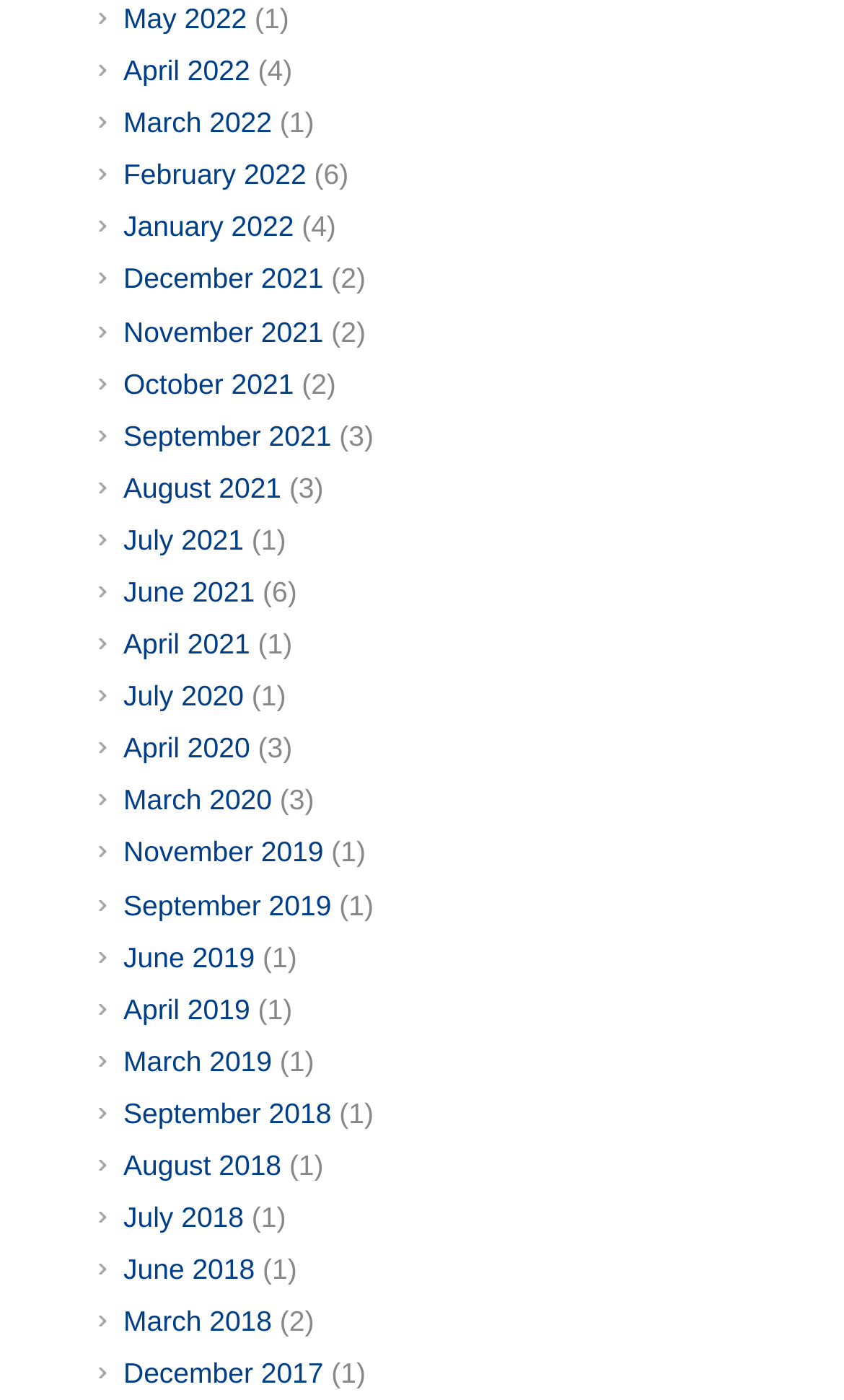Please identify the bounding box coordinates of the area I need to click to accomplish the following instruction: "View May 2022".

[0.146, 0.001, 0.293, 0.025]